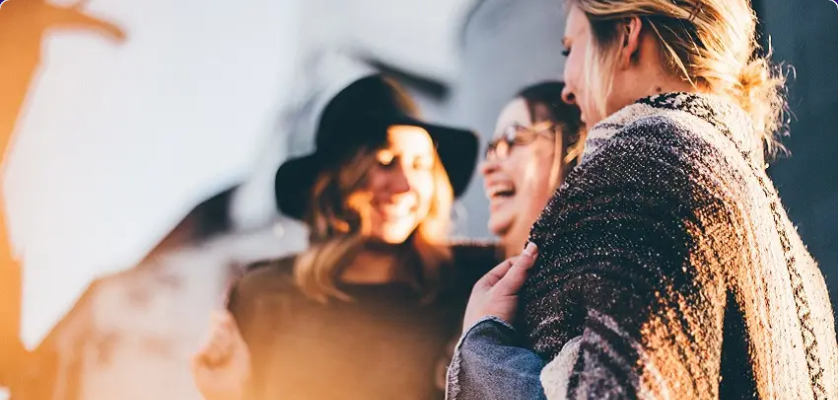Is the setting of the image indoors?
Please provide a comprehensive and detailed answer to the question.

The caption hints at an outdoor setting, possibly during sunset, which suggests that the image is not taken indoors.